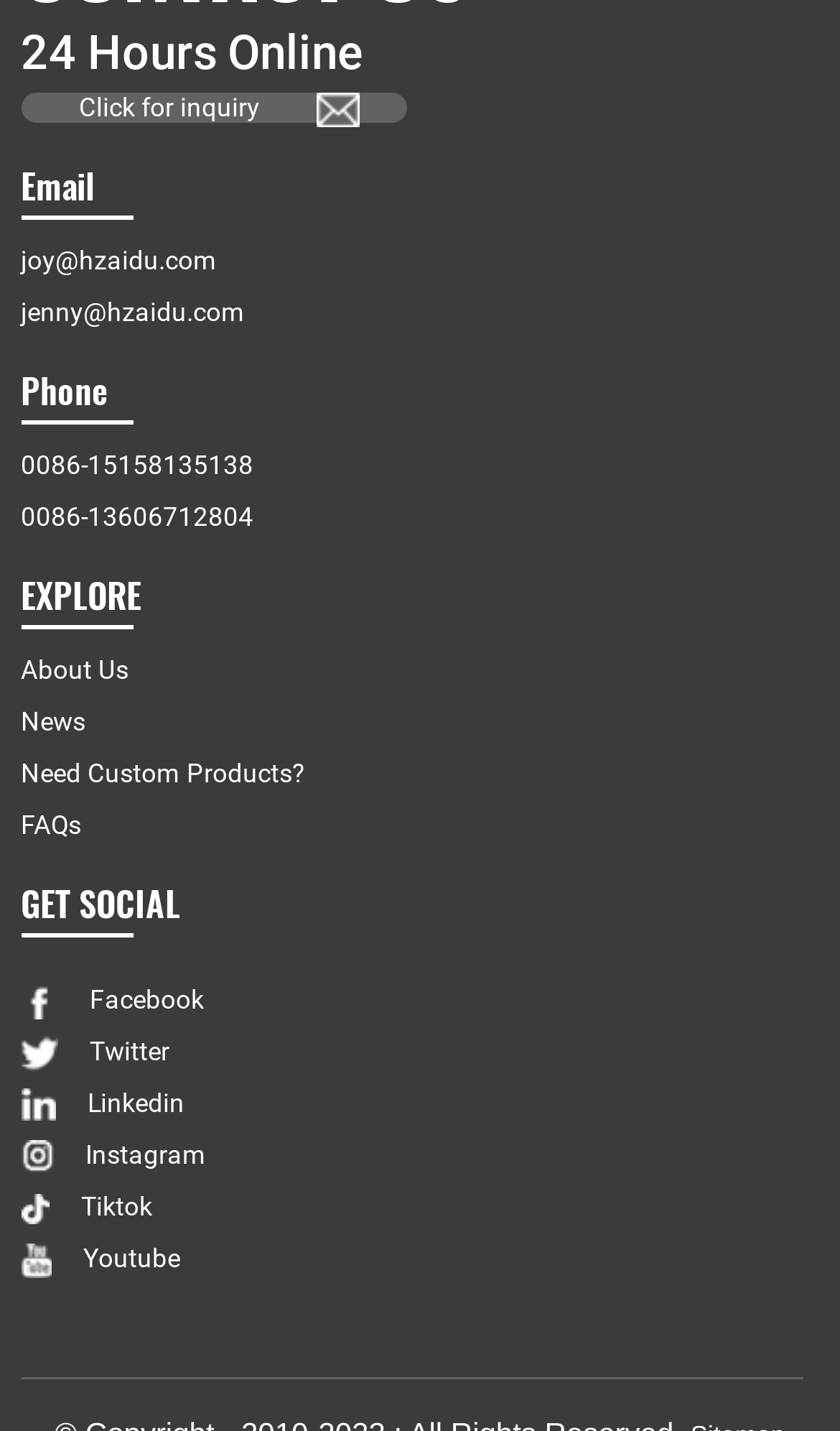Please mark the clickable region by giving the bounding box coordinates needed to complete this instruction: "Explore About Us".

[0.025, 0.457, 0.153, 0.478]